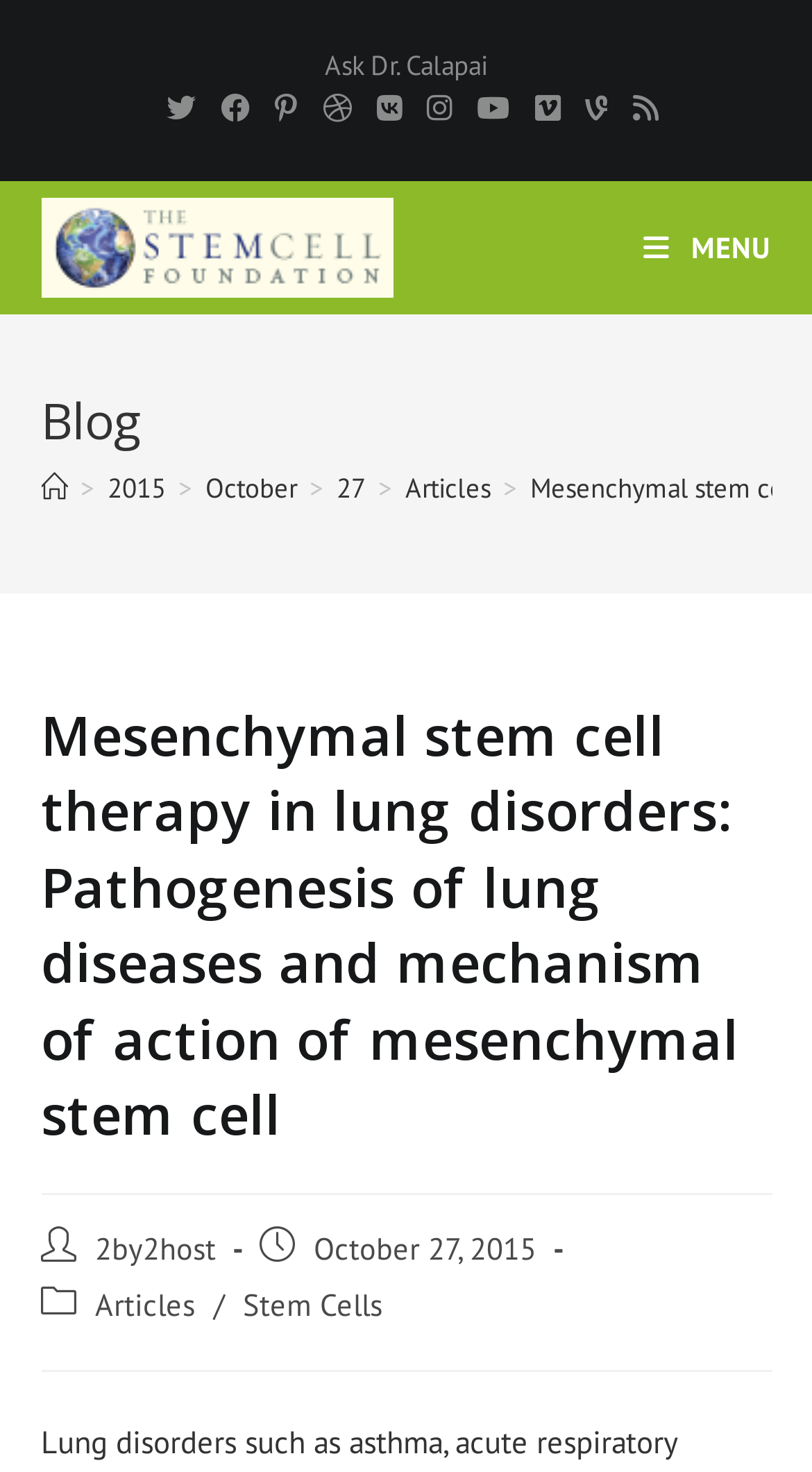Could you locate the bounding box coordinates for the section that should be clicked to accomplish this task: "Click on Ask Dr. Calapai".

[0.4, 0.033, 0.6, 0.057]